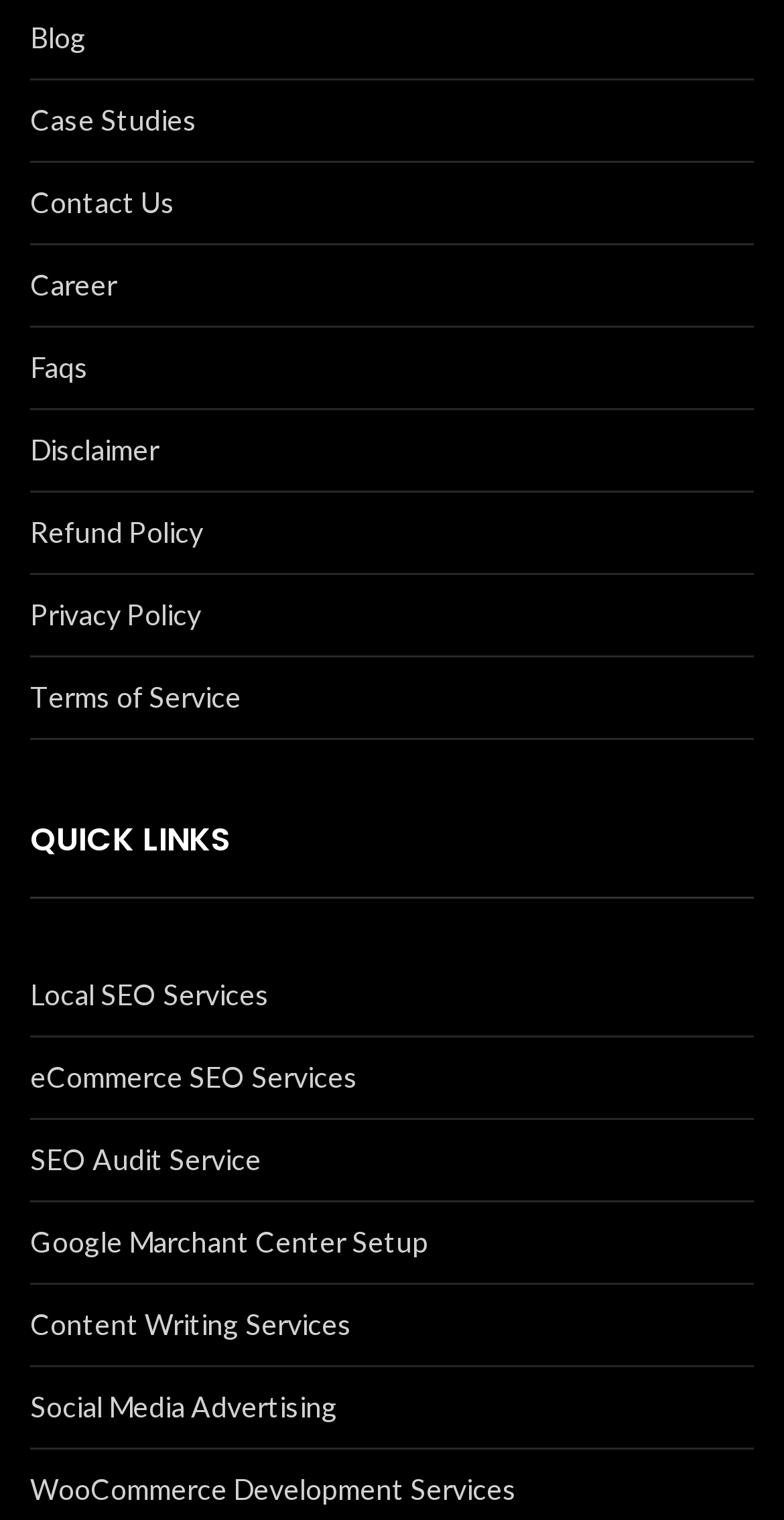Using floating point numbers between 0 and 1, provide the bounding box coordinates in the format (top-left x, top-left y, bottom-right x, bottom-right y). Locate the UI element described here: SEO Audit Service

[0.038, 0.748, 0.962, 0.779]